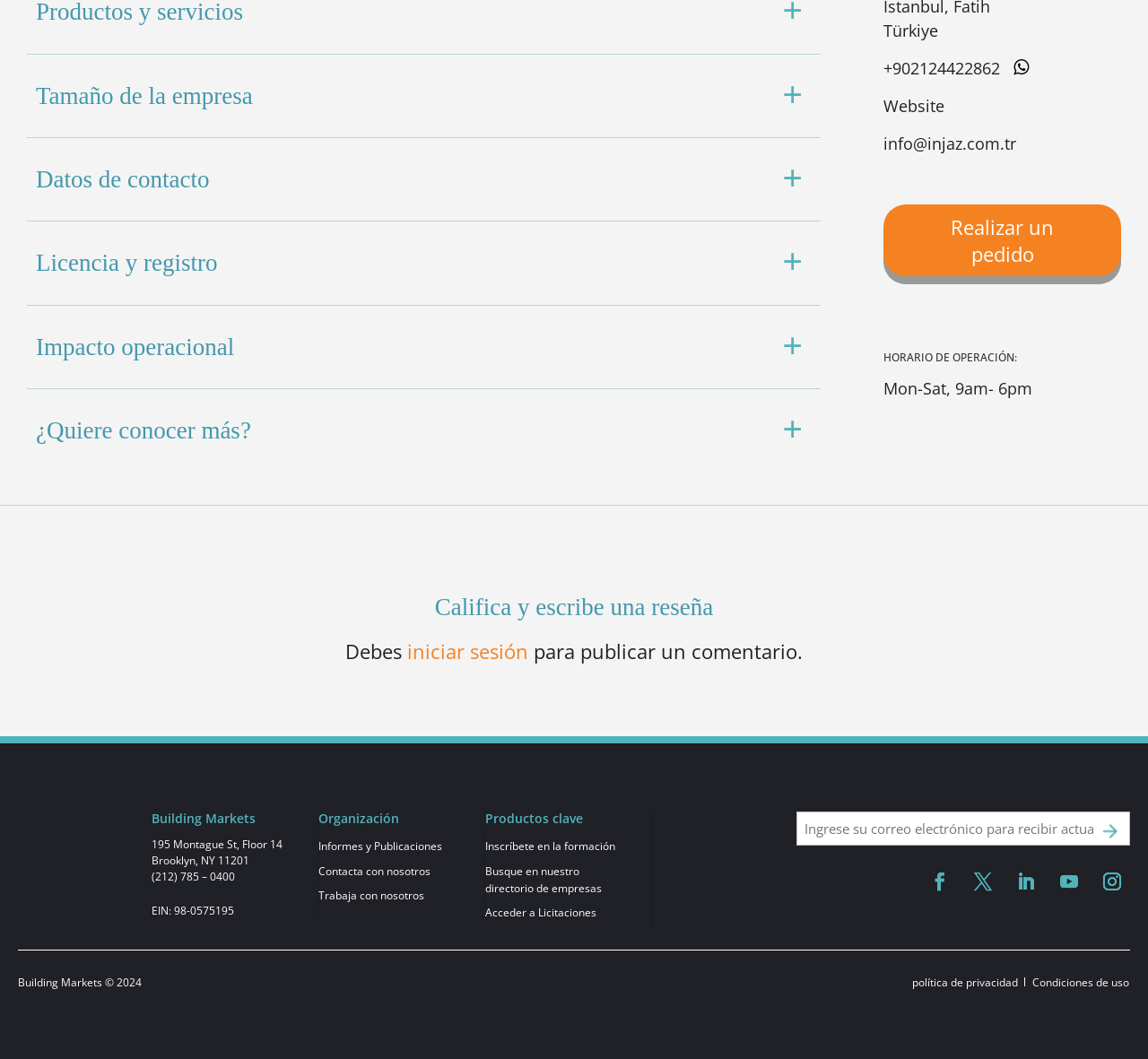Determine the bounding box coordinates of the target area to click to execute the following instruction: "Enter email address."

[0.694, 0.766, 0.984, 0.798]